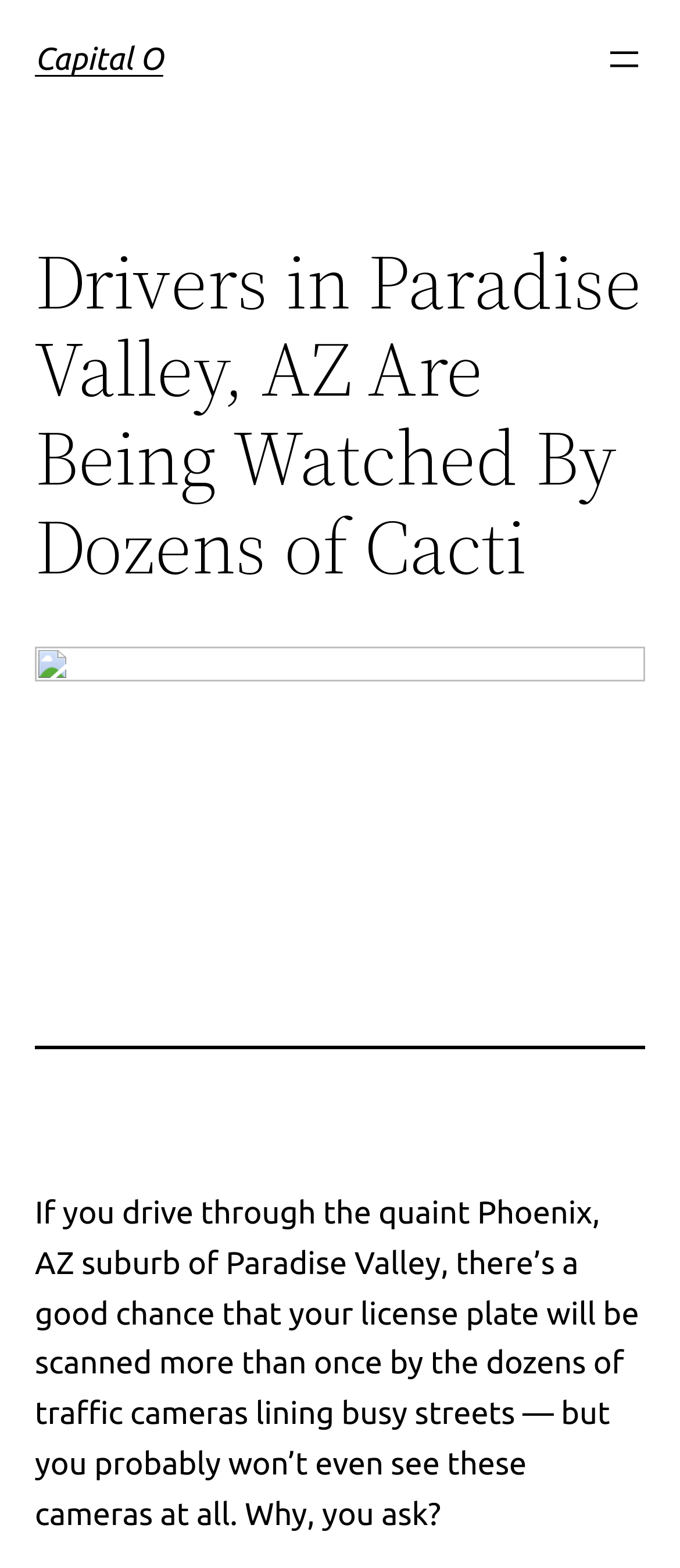What is the author's tone in the article?
Provide a thorough and detailed answer to the question.

The author asks a question 'Why, you ask?' in the StaticText element, which suggests that the author's tone is inquisitive and encouraging the reader to think about the topic being discussed.